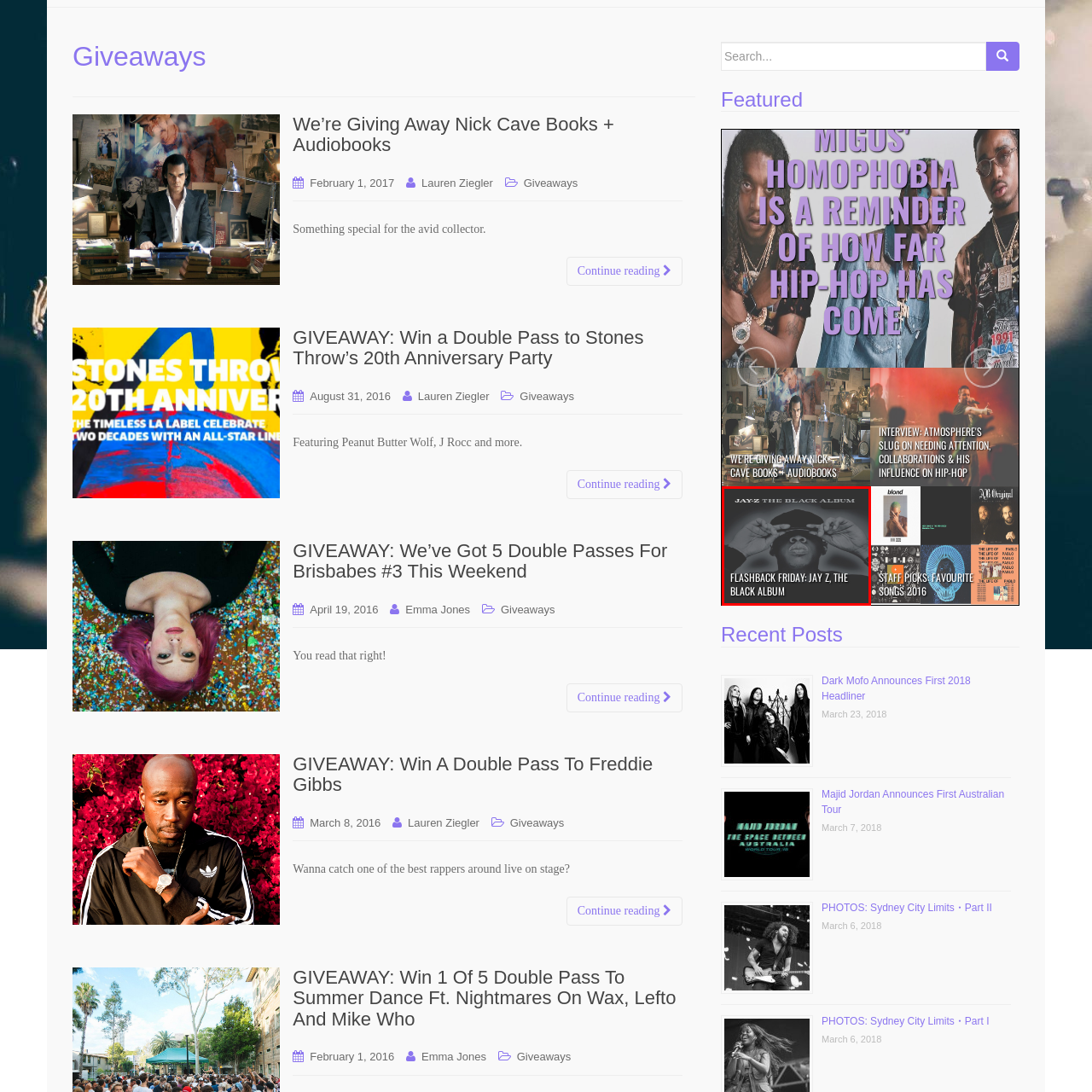Examine the image within the red border, What is Jay-Z wearing on his head? 
Please provide a one-word or one-phrase answer.

A black cap